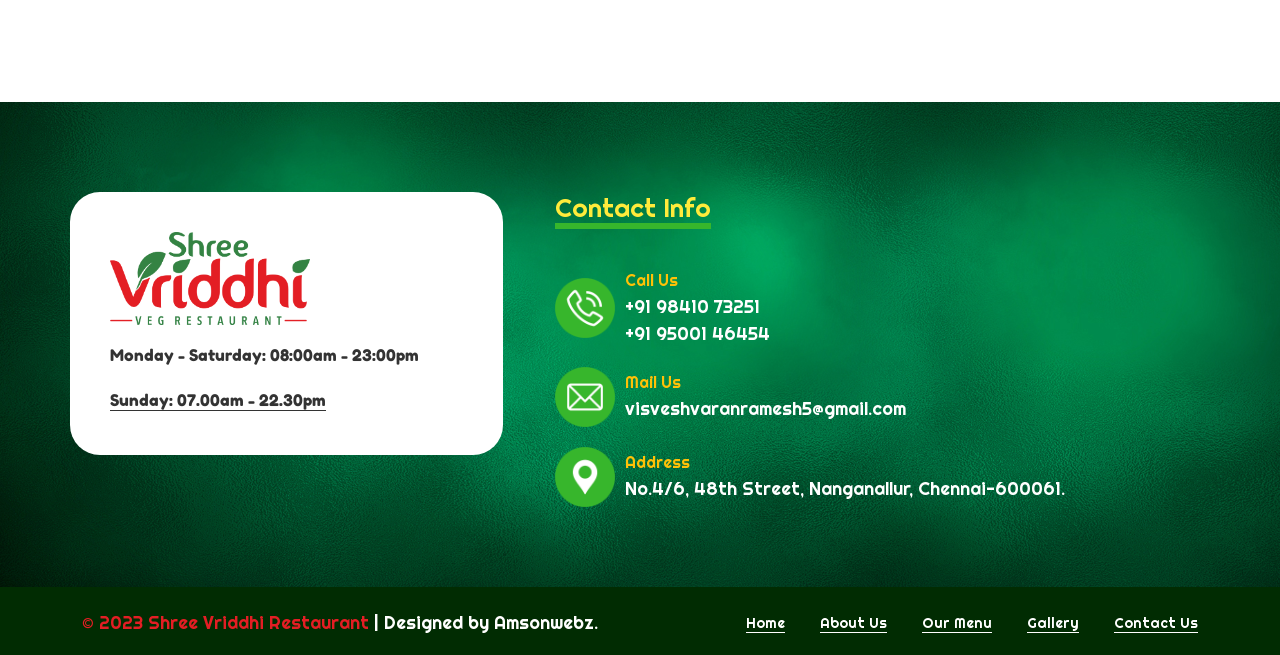Please locate the bounding box coordinates of the region I need to click to follow this instruction: "Visit the website of the designer".

[0.386, 0.933, 0.467, 0.968]